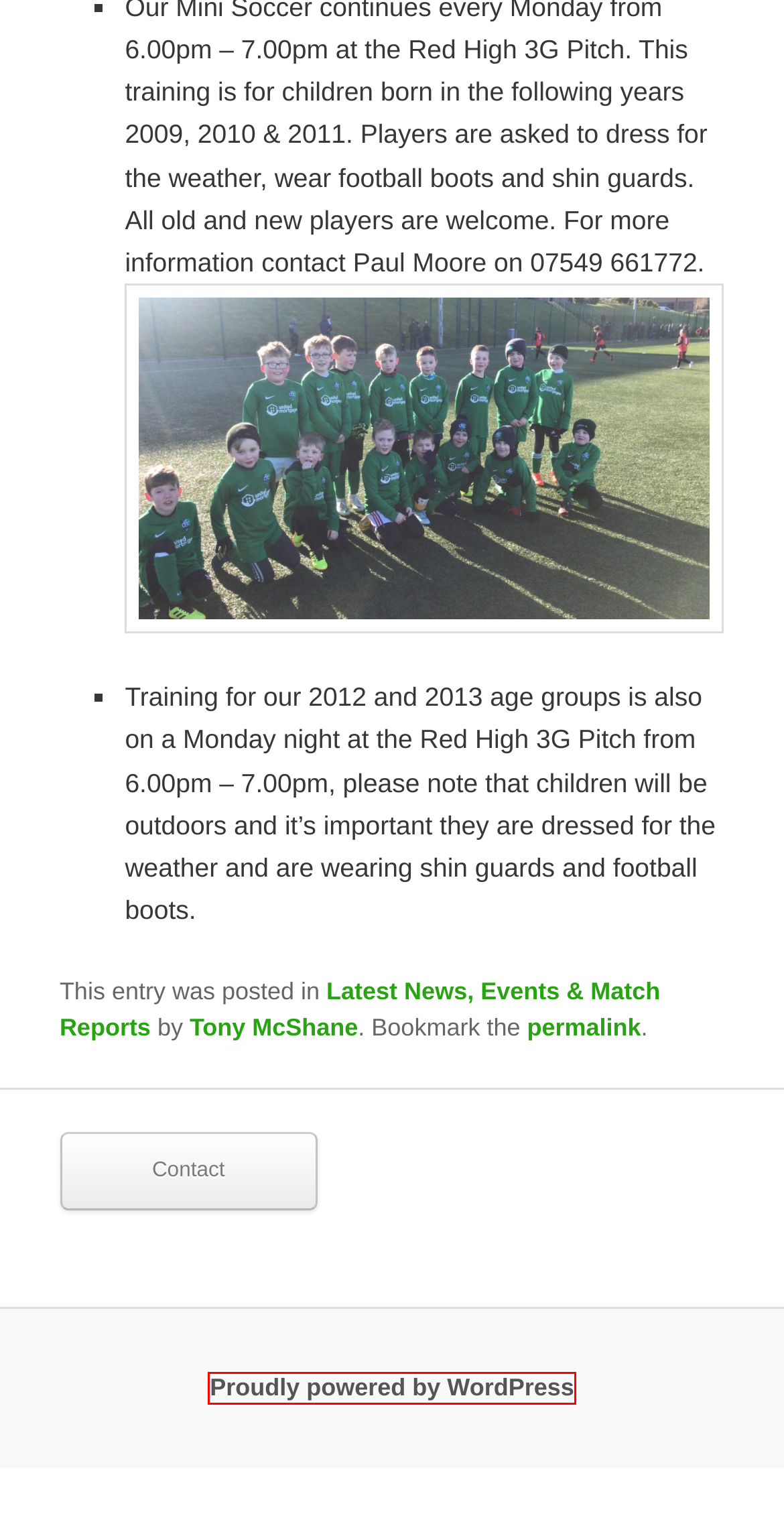Look at the screenshot of a webpage that includes a red bounding box around a UI element. Select the most appropriate webpage description that matches the page seen after clicking the highlighted element. Here are the candidates:
A. Club Notes – Week Beginning 04/02/19 | Downpatrick Football Club
B. Downpatrick Football Club
C. Tony McShane | Downpatrick Football Club
D. Blog Tool, Publishing Platform, and CMS – WordPress.org
E. Contact | Downpatrick Football Club
F. Downpatrick FC Suffer Funding Set Back | Downpatrick Football Club
G. About Us | Downpatrick Football Club
H. Latest News, Events & Match Reports | Downpatrick Football Club

D